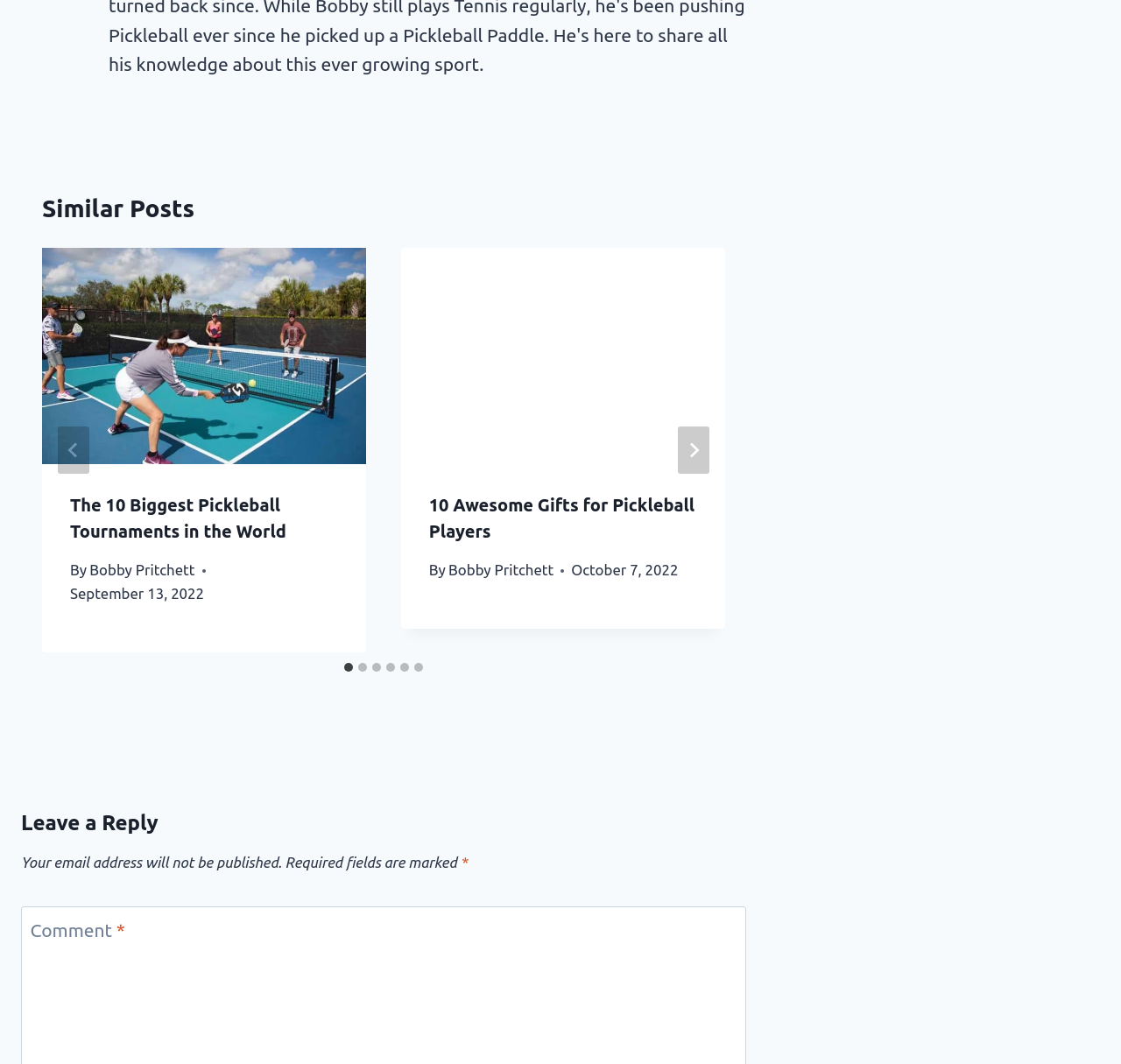What is the date of the second post?
Refer to the image and offer an in-depth and detailed answer to the question.

I looked at the second tabpanel with the role description 'slide' and found a time element with the text 'October 7, 2022', which is likely the date of the second post.